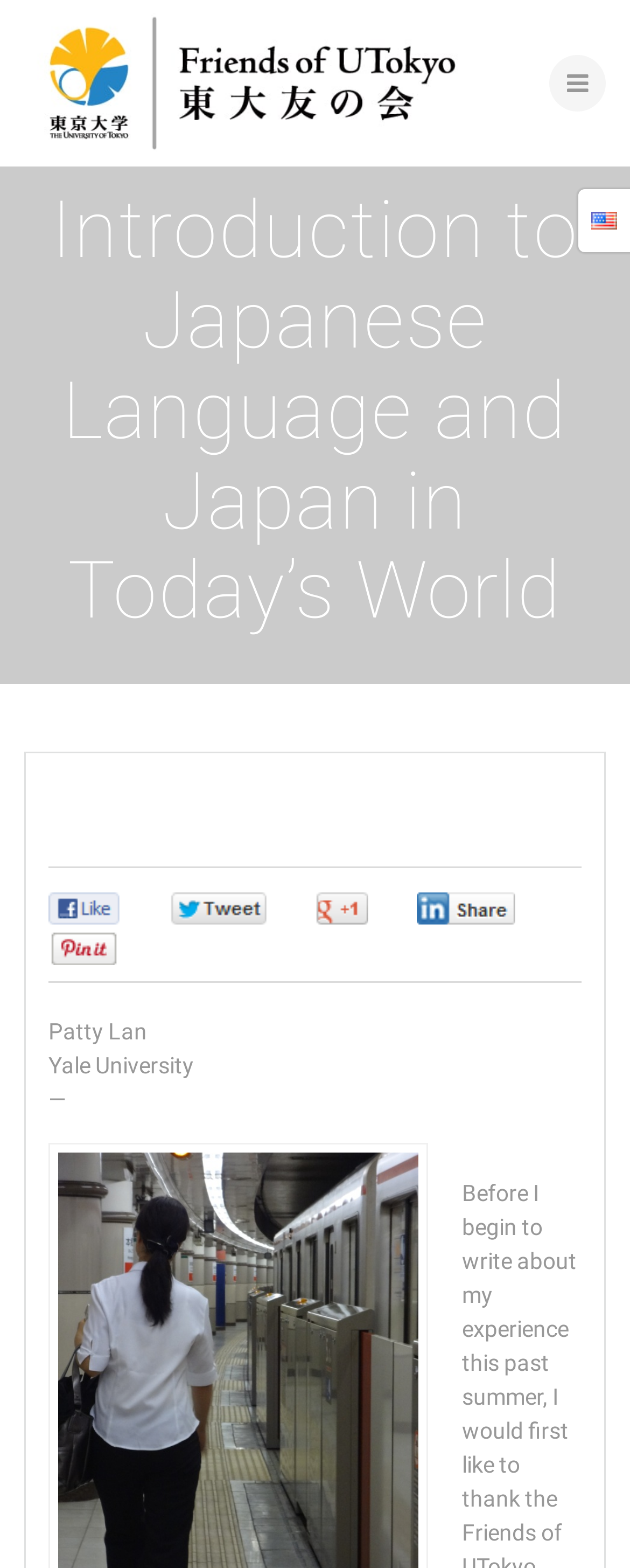Identify and provide the text of the main header on the webpage.

Introduction to Japanese Language and Japan in Today’s World